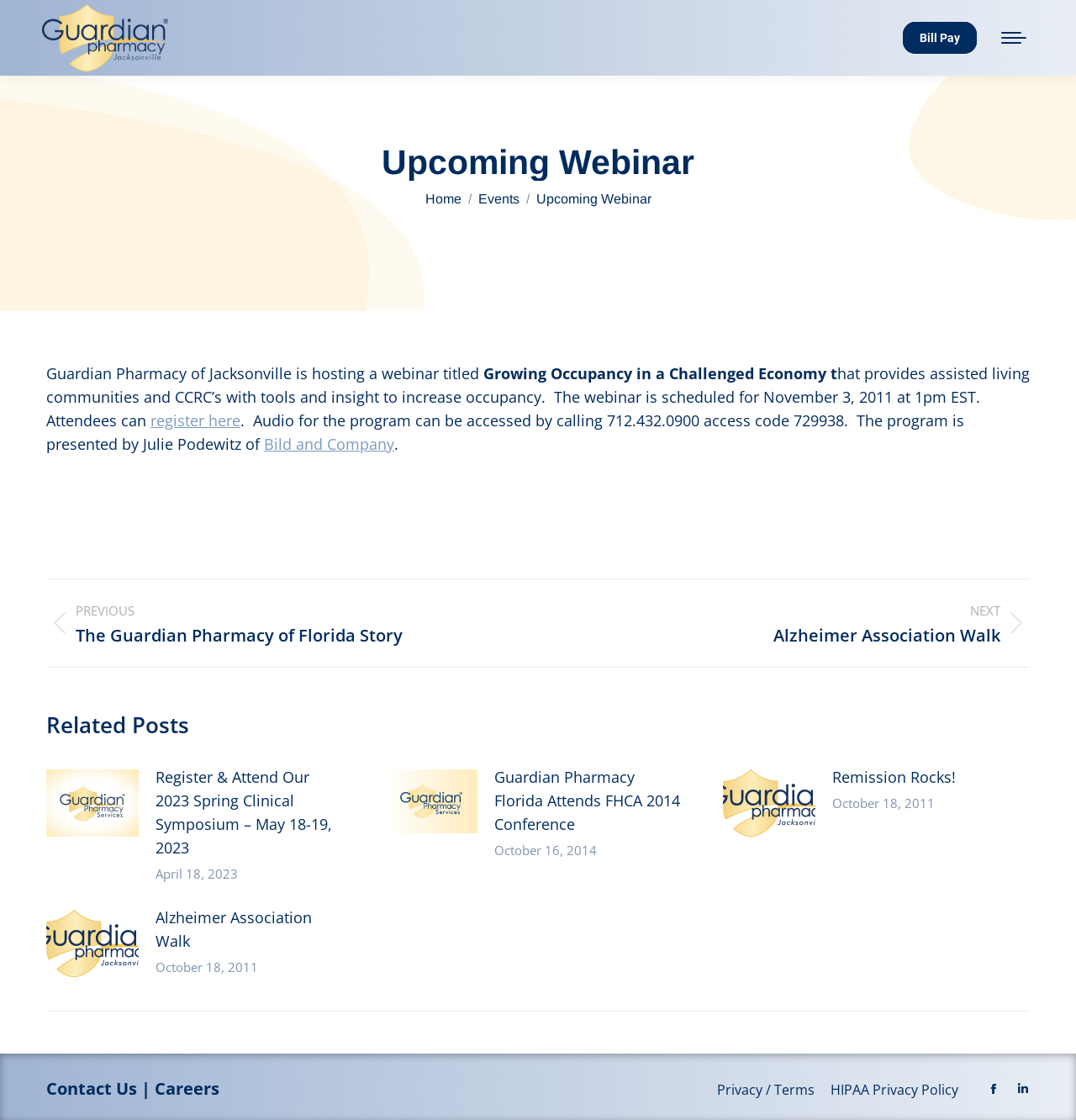What is the name of the company presenting the program?
Respond to the question with a well-detailed and thorough answer.

I found the name of the company presenting the program by reading the text within the article element, which mentions 'The program is presented by Julie Podewitz of Bild and Company.'